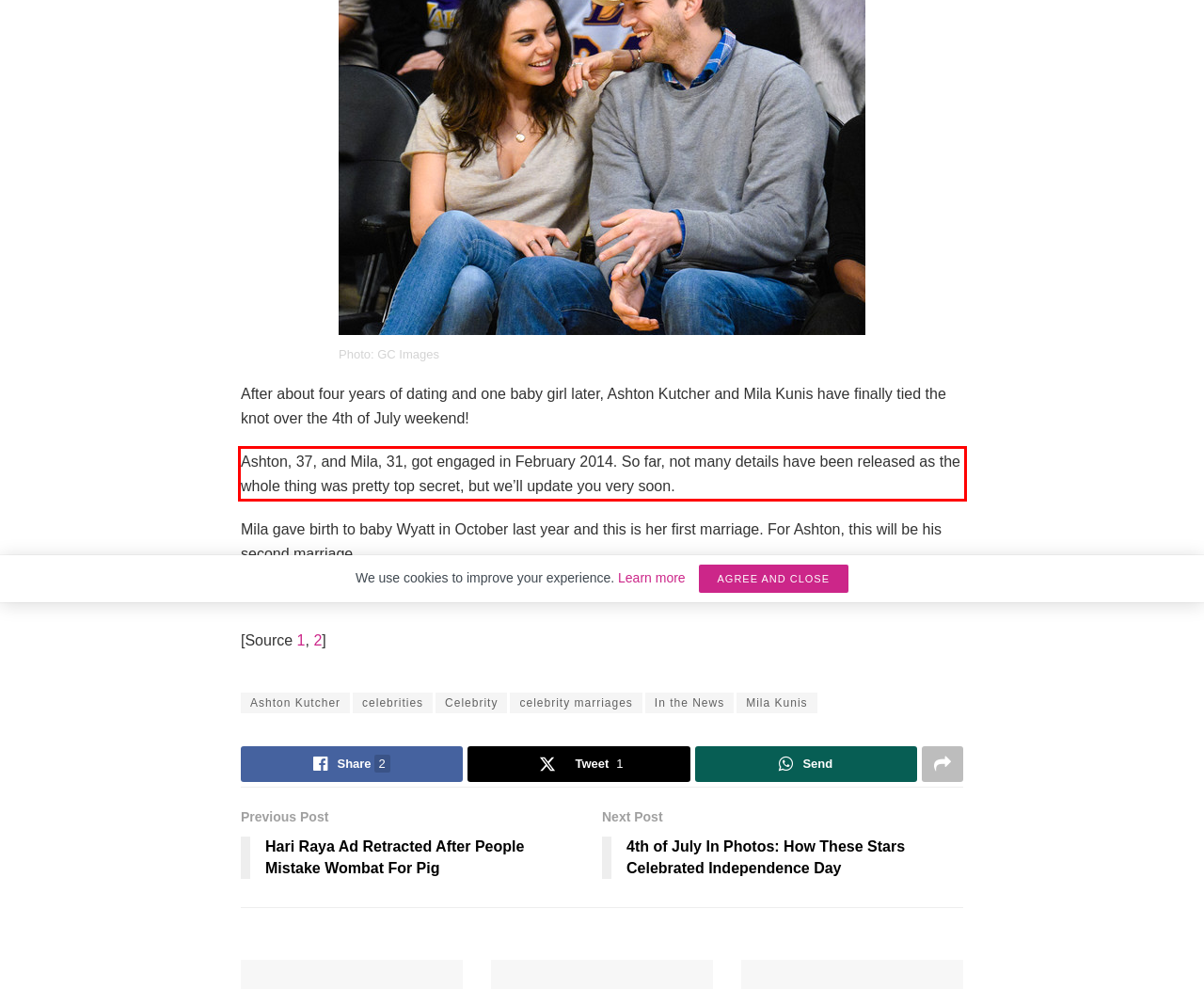Analyze the webpage screenshot and use OCR to recognize the text content in the red bounding box.

Ashton, 37, and Mila, 31, got engaged in February 2014. So far, not many details have been released as the whole thing was pretty top secret, but we’ll update you very soon.